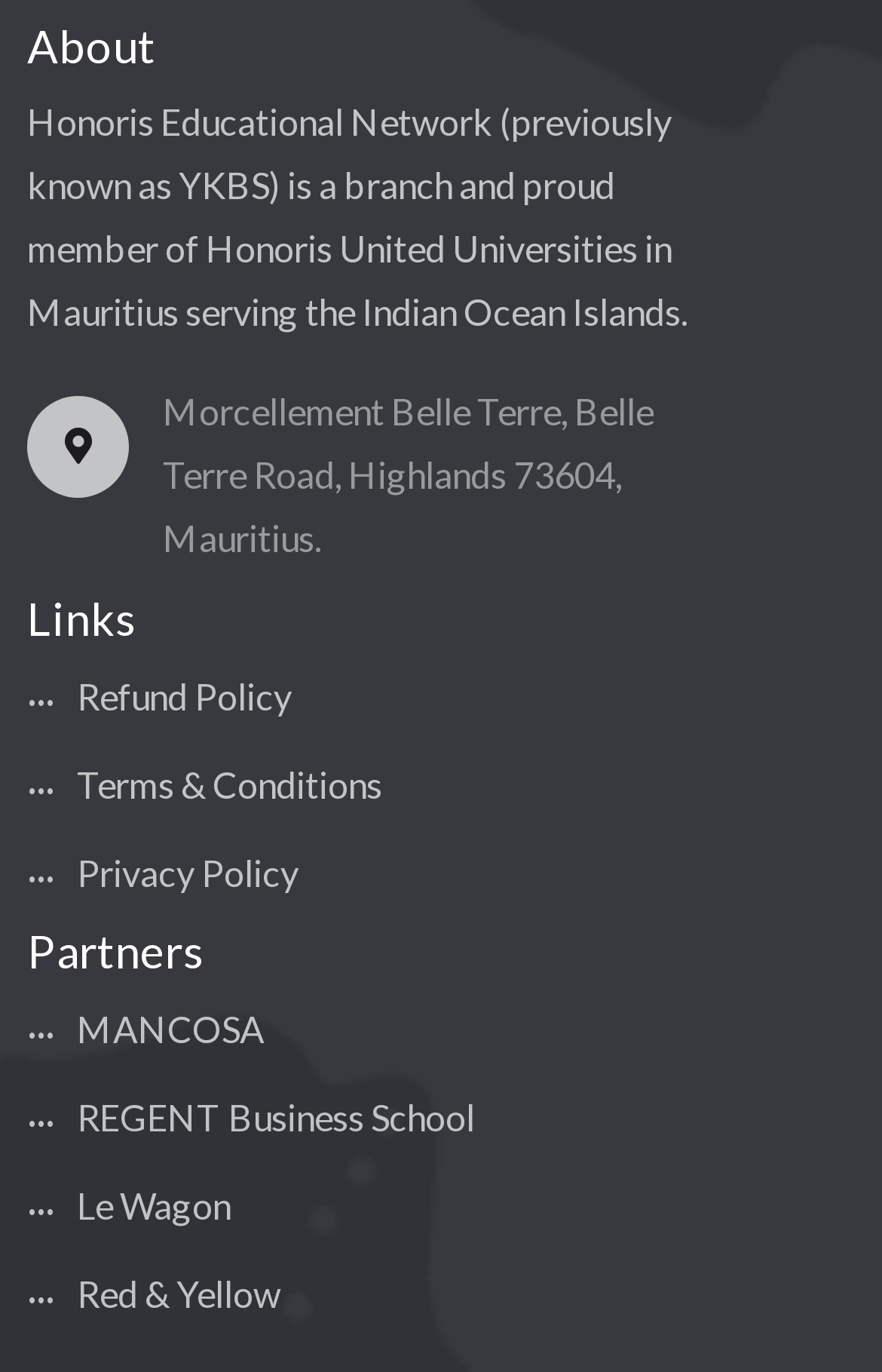Can you provide the bounding box coordinates for the element that should be clicked to implement the instruction: "Explore MANCOSA"?

[0.031, 0.734, 0.3, 0.765]